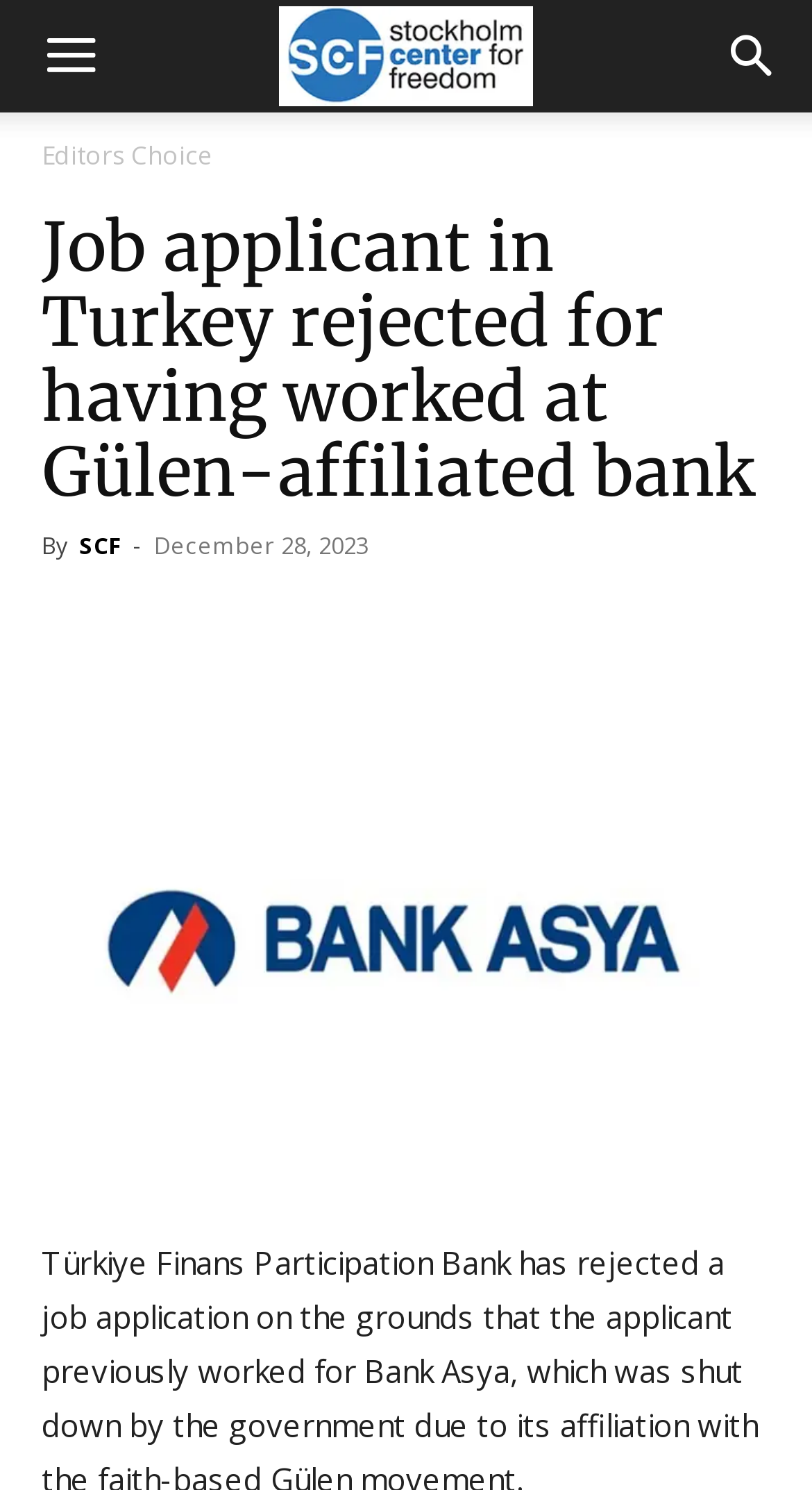Create a detailed description of the webpage's content and layout.

The webpage appears to be a news article page. At the top left corner, there is a button labeled "Menu". Next to it, on the top center, is an image representing the "Stockholm Center for Freedom". On the top right corner, there is a button labeled "Search". 

Below the top navigation bar, there is a section highlighted as "Editor's Choice". This section contains a header with the title "Job applicant in Turkey rejected for having worked at Gülen-affiliated bank". Below the title, there is a byline indicating the author, "SCF", and a timestamp showing the date "December 28, 2023". 

To the right of the byline, there are five social media links represented by icons. Below the title and byline section, there is a large image that takes up most of the width of the page.